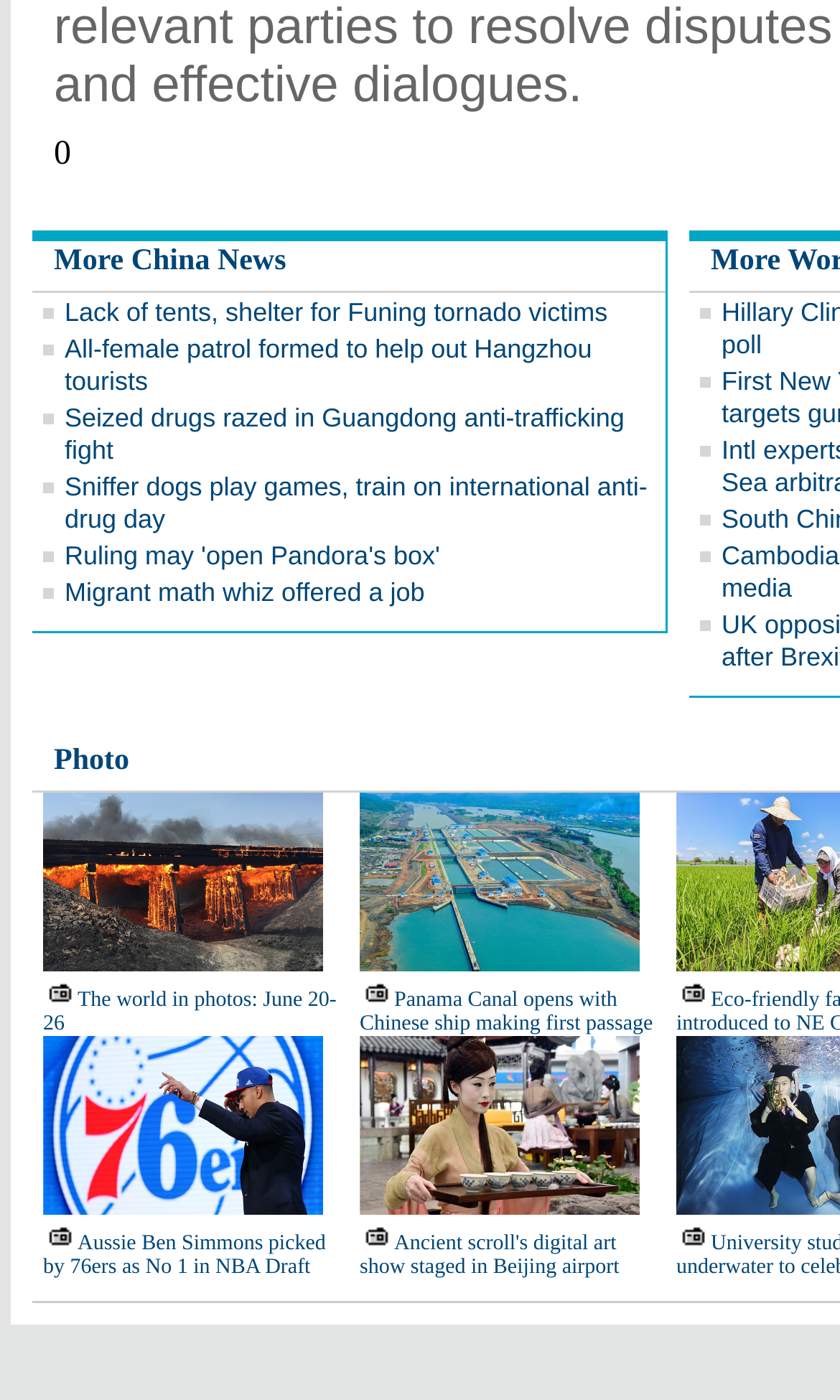Provide the bounding box coordinates of the area you need to click to execute the following instruction: "Read more about Lack of tents, shelter for Funing tornado victims".

[0.077, 0.212, 0.723, 0.234]